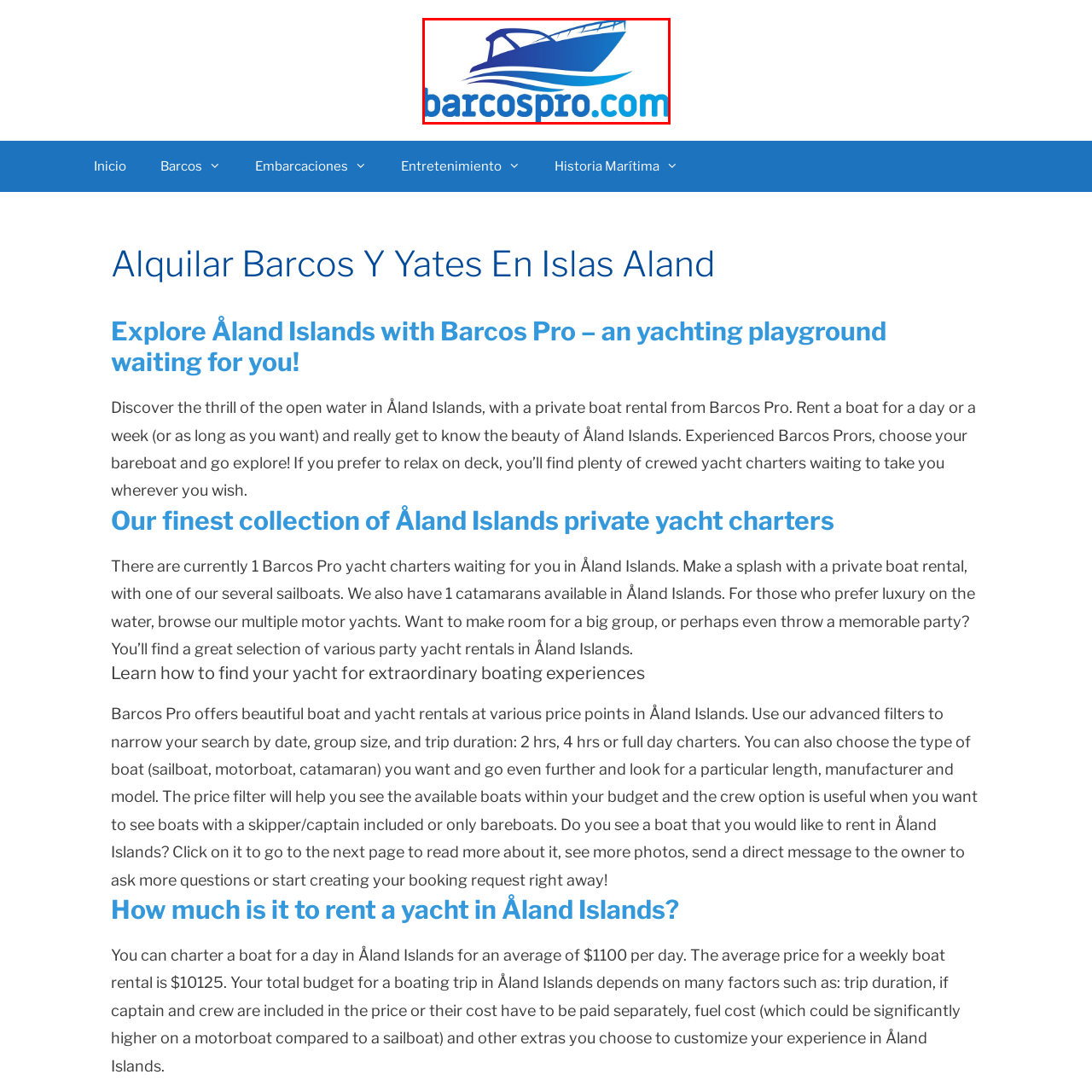Carefully analyze the image within the red boundary and describe it extensively.

The image showcases the logo for Barcos Pro, a company specializing in boat and yacht rentals in the picturesque Åland Islands. The logo features a stylized silhouette of a boat, depicted in varying shades of blue, symbolizing the connection to water and maritime adventures. Below the boat graphic, the text "barcospro.com" is prominently displayed, reflecting the brand's online presence and accessibility for potential customers. This logo encapsulates the essence of exploration and leisure on the open water, inviting individuals to discover the thrill of boat rentals and the beauty of the Åland Islands.